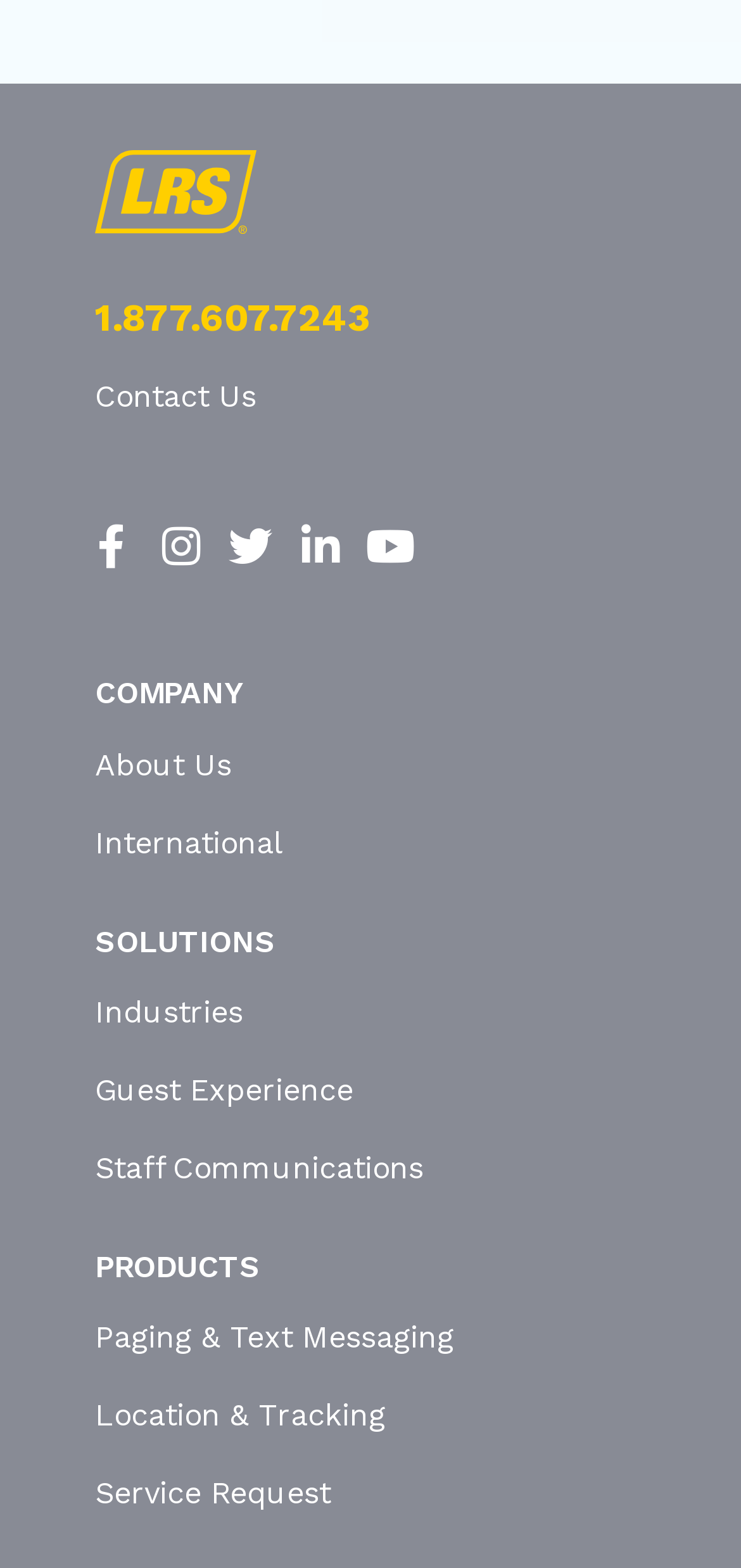How many social media links are there?
Ensure your answer is thorough and detailed.

I counted the number of social media links by looking at the links with icons, which are Facebook-f, Instagram, Twitter, Linkedin-in, and Youtube.